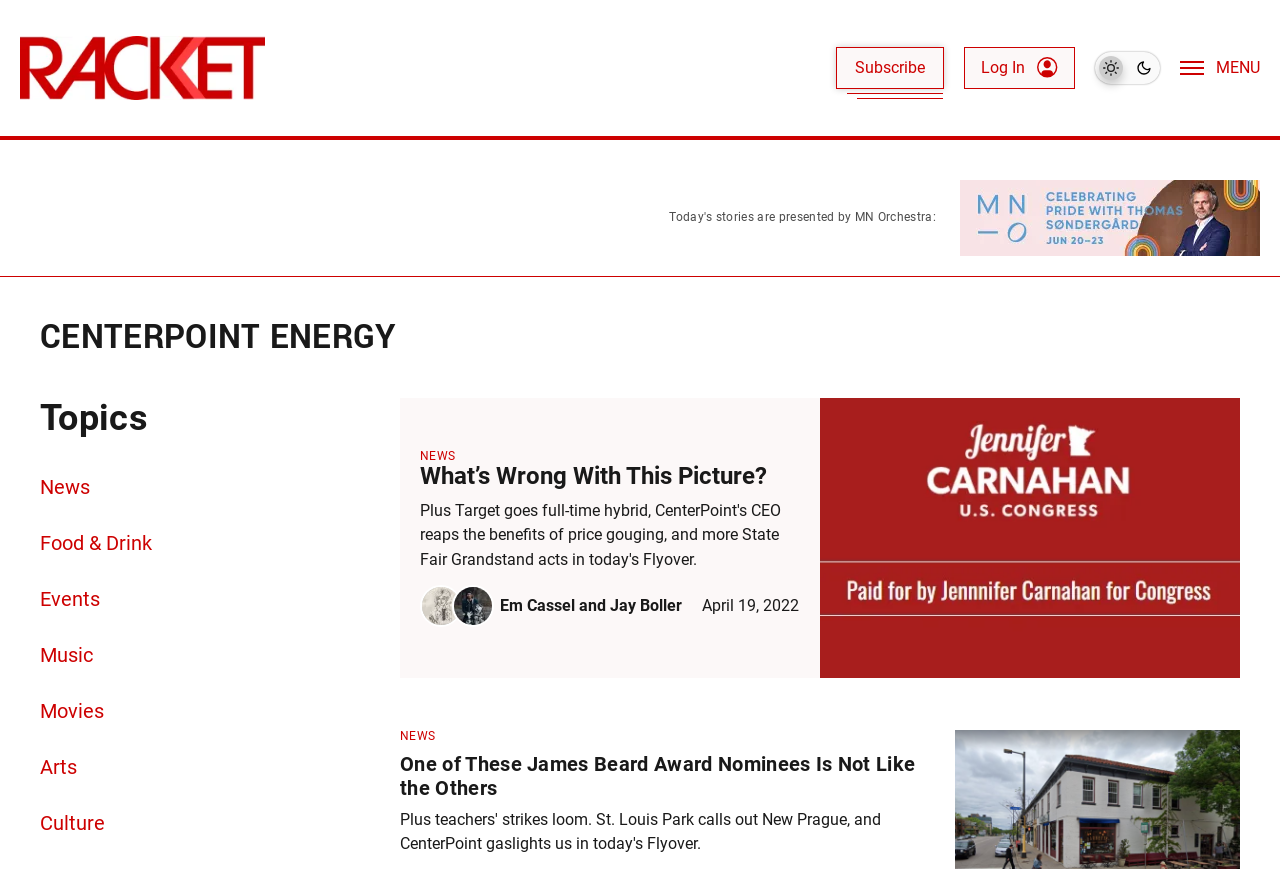Respond to the question below with a single word or phrase:
What is the name of the orchestra presented in today's stories?

MN Orchestra